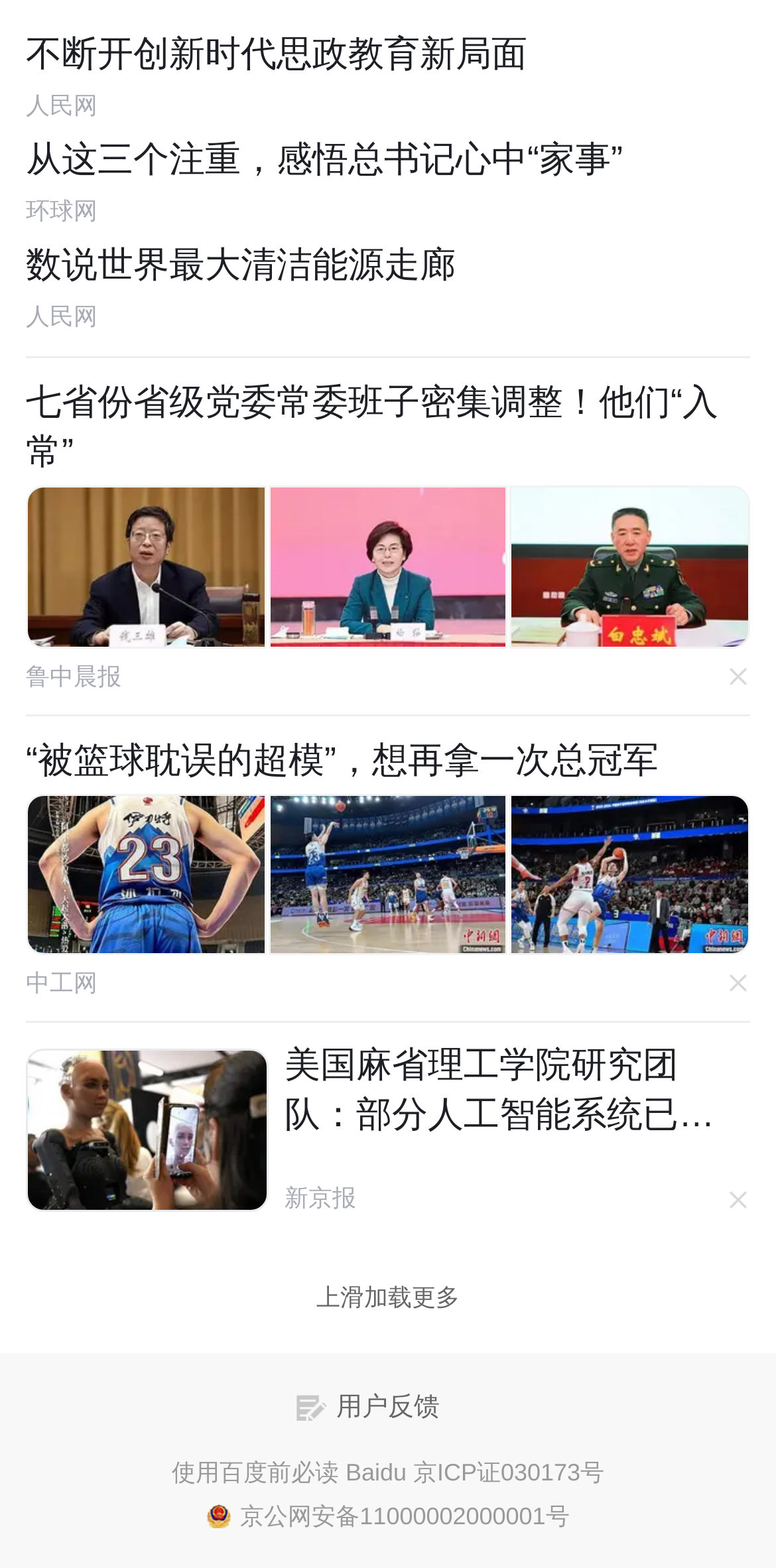From the webpage screenshot, predict the bounding box of the UI element that matches this description: "alt="Eccher"".

None